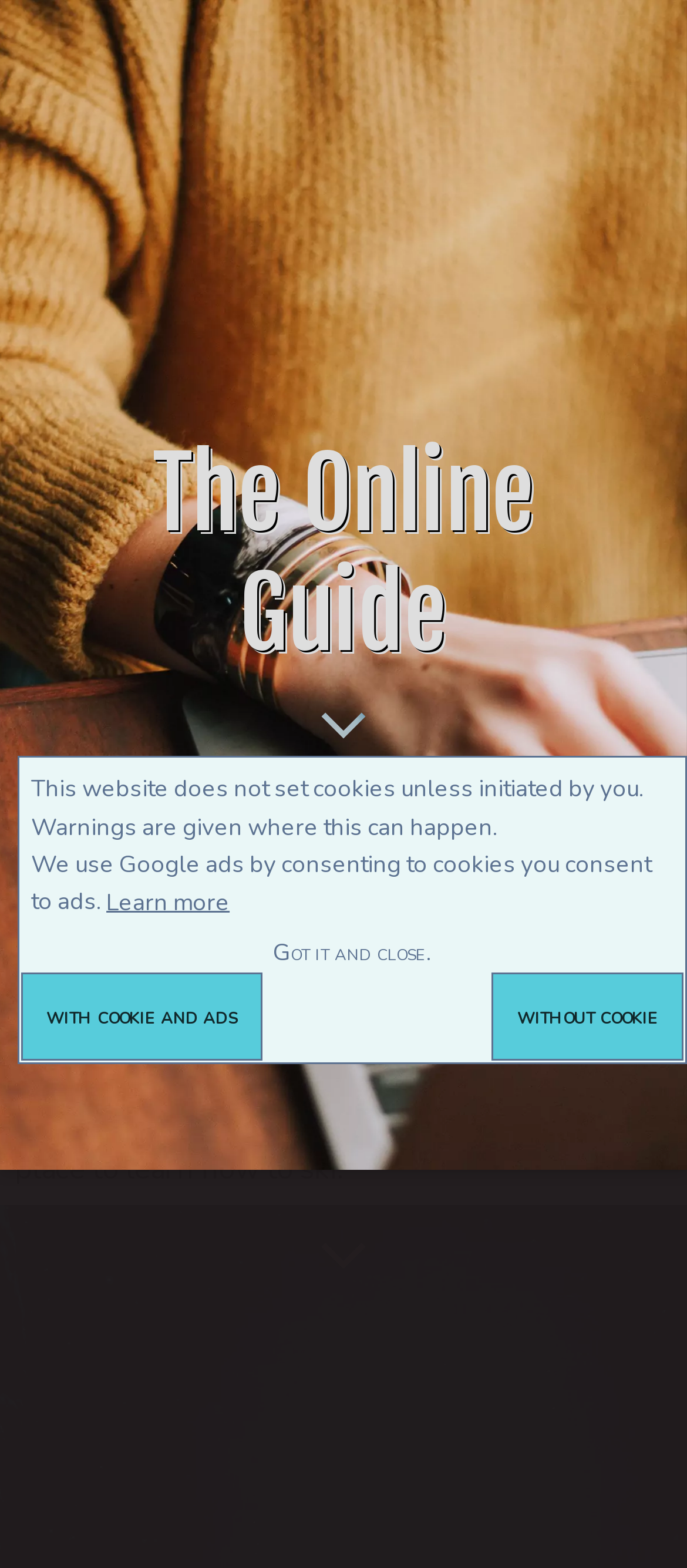Can you pinpoint the bounding box coordinates for the clickable element required for this instruction: "Click the link to learn about Break Mountain Ski Vacations"? The coordinates should be four float numbers between 0 and 1, i.e., [left, top, right, bottom].

[0.436, 0.79, 0.564, 0.846]